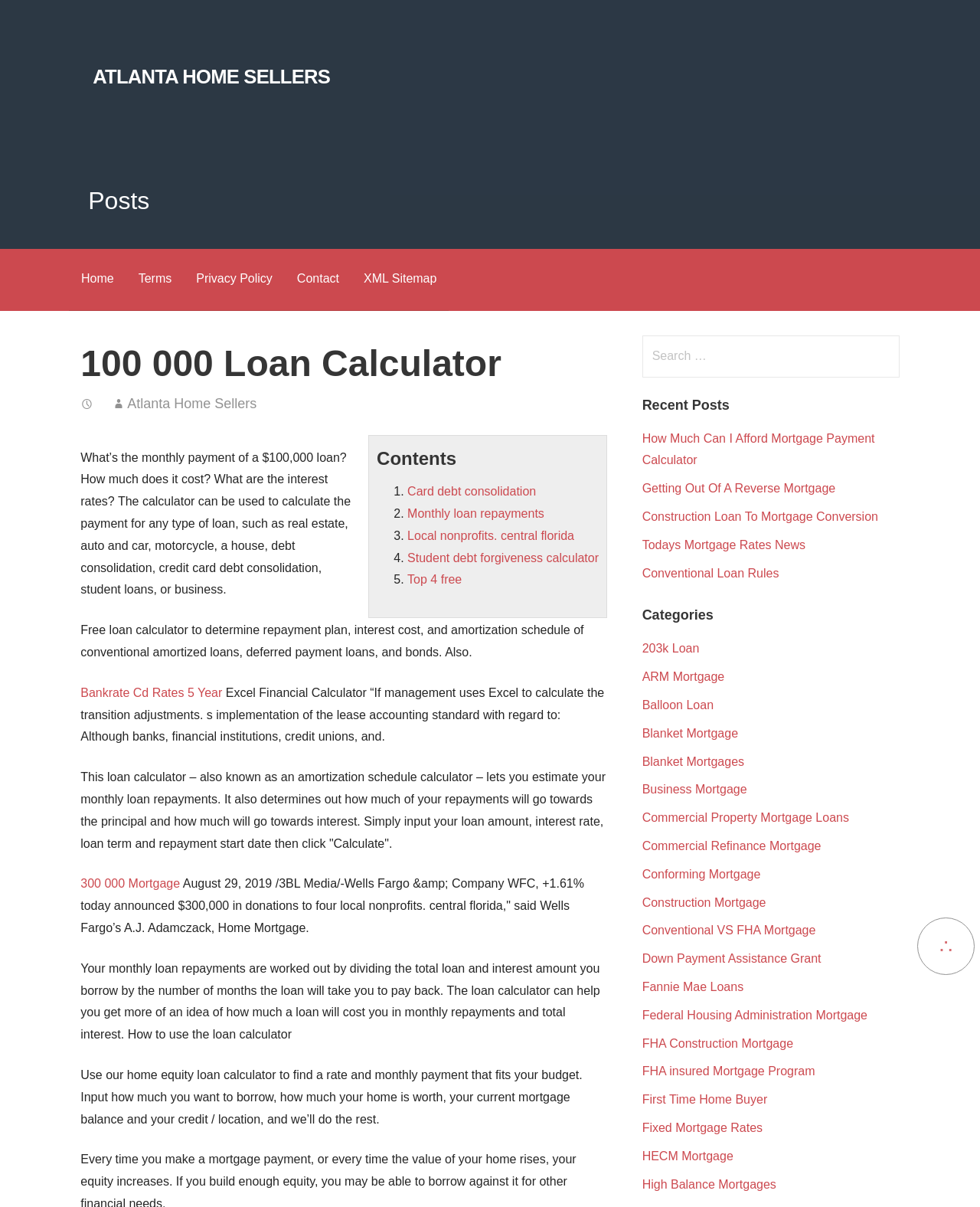What is the benefit of using the loan calculator?
Please give a detailed and elaborate answer to the question.

The loan calculator helps users to get an idea of how much a loan will cost them in monthly repayments and total interest. It allows users to input their loan amount, interest rate, loan term, and repayment start date to calculate their loan repayments and make informed decisions.